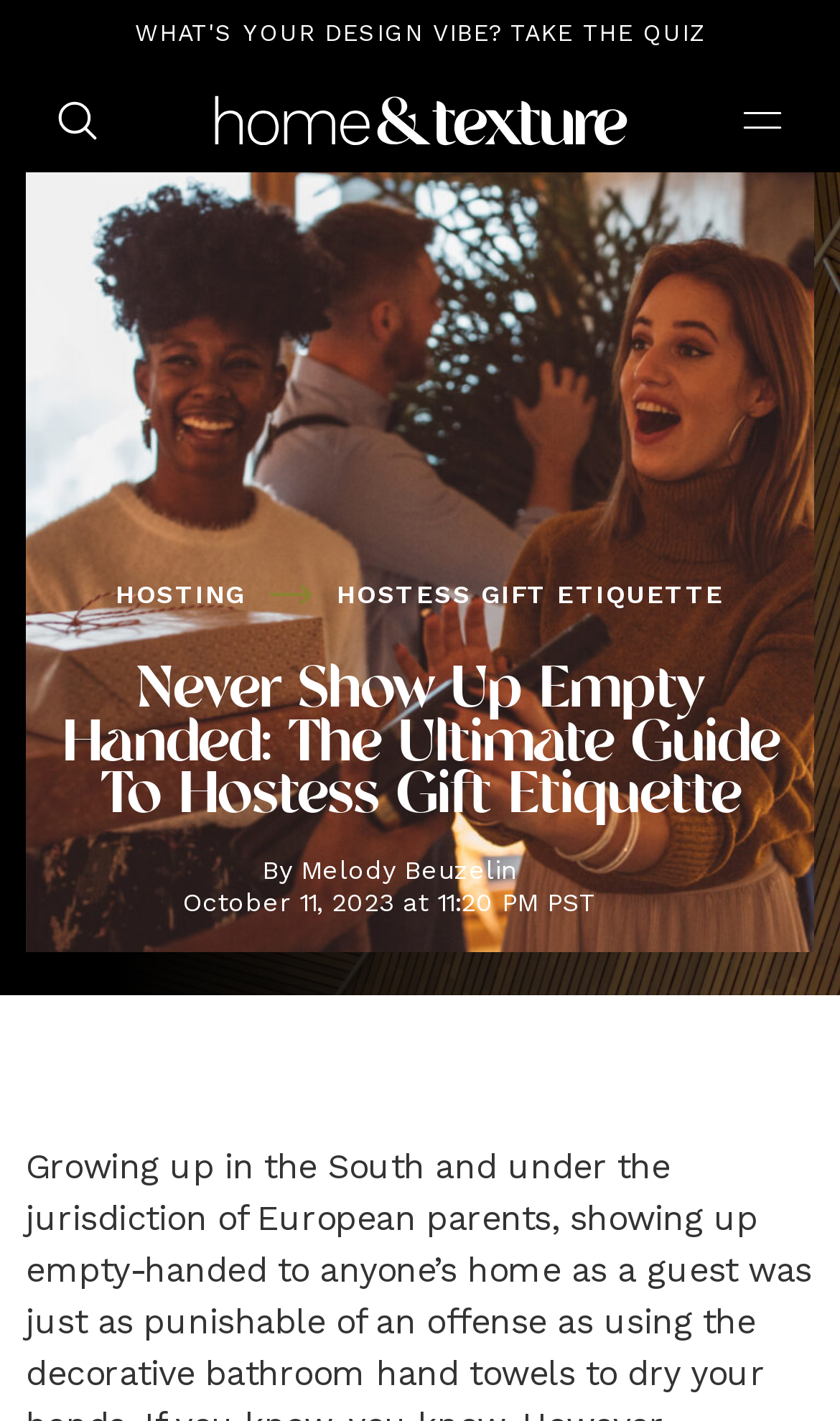What is the author of the article?
Analyze the image and deliver a detailed answer to the question.

I found the author's name by looking at the text below the title of the article, where it says 'By Melody Beuzelin'.